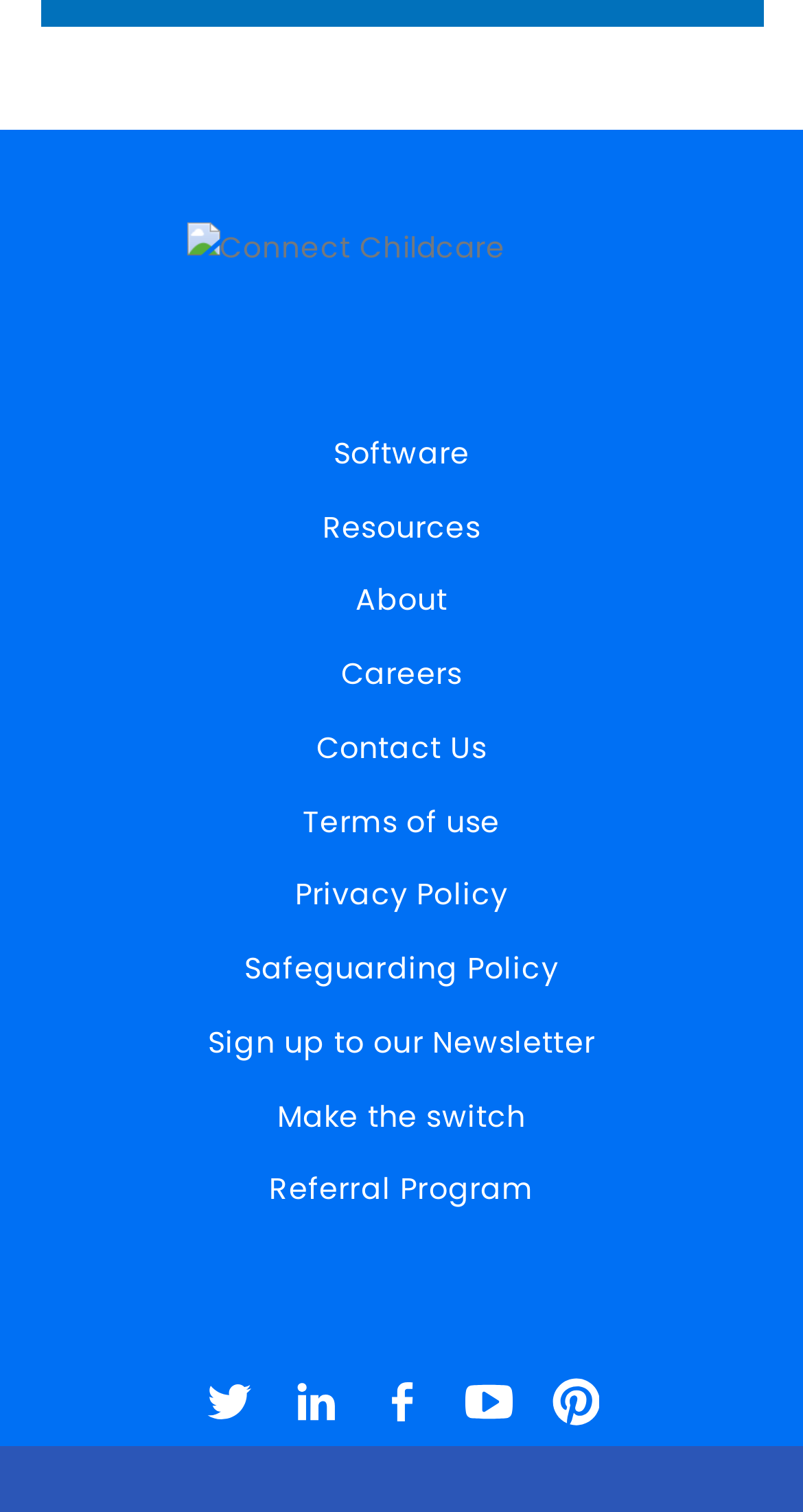Could you specify the bounding box coordinates for the clickable section to complete the following instruction: "Click on Anime"?

None